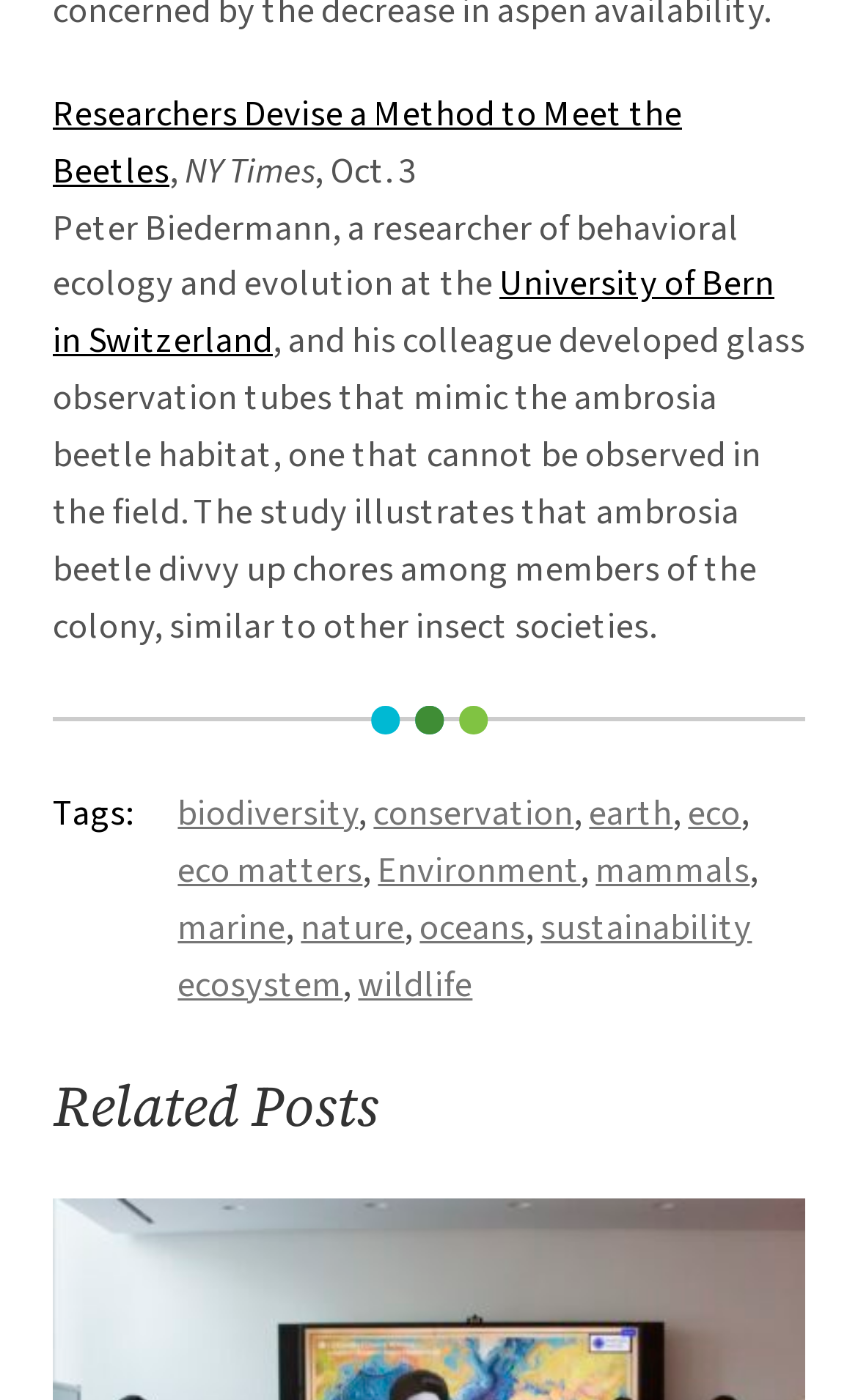What is the topic of the study mentioned in the article?
Can you provide a detailed and comprehensive answer to the question?

The article discusses a study that illustrates how ambrosia beetles divvy up chores among members of the colony, similar to other insect societies.